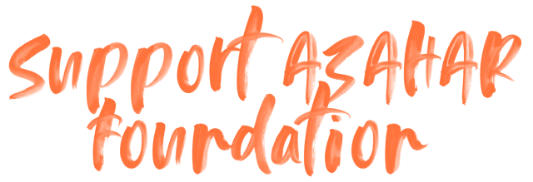What is the typography style of the phrase?
Please provide a single word or phrase as the answer based on the screenshot.

Brush-style